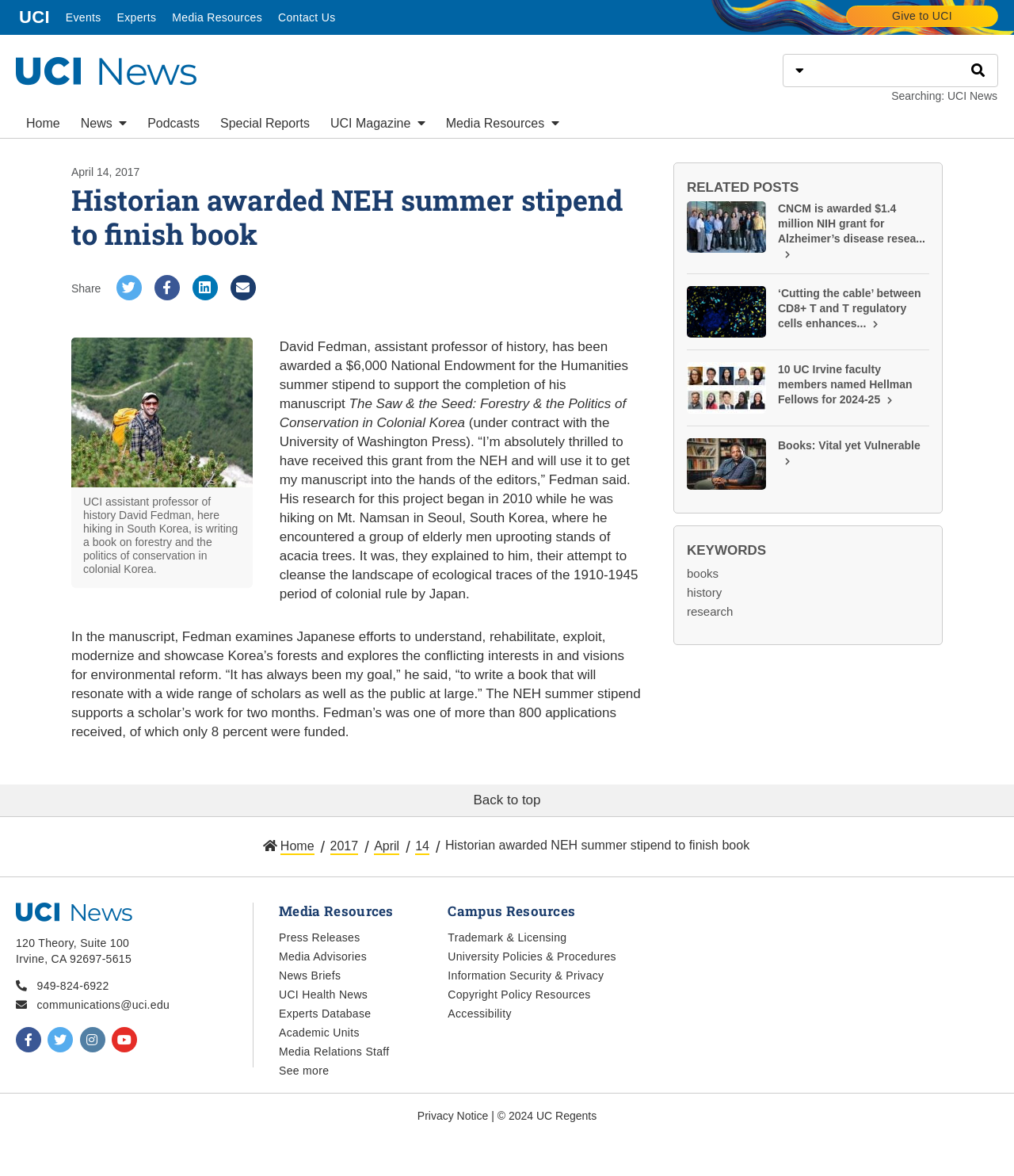Look at the image and write a detailed answer to the question: 
What is the amount of the stipend awarded to David Fedman?

The article mentions that David Fedman was awarded a '$6,000 National Endowment for the Humanities summer stipend to support the completion of his manuscript'.